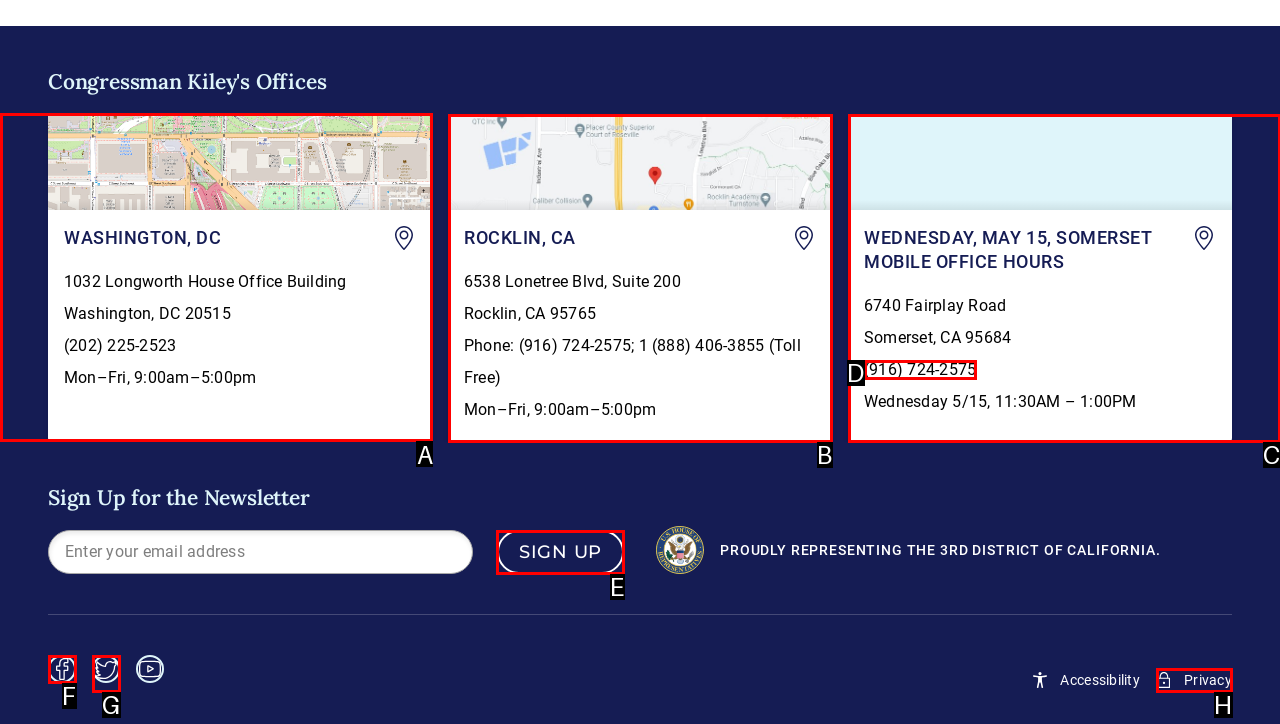Determine the correct UI element to click for this instruction: Contact the Washington, DC office. Respond with the letter of the chosen element.

A